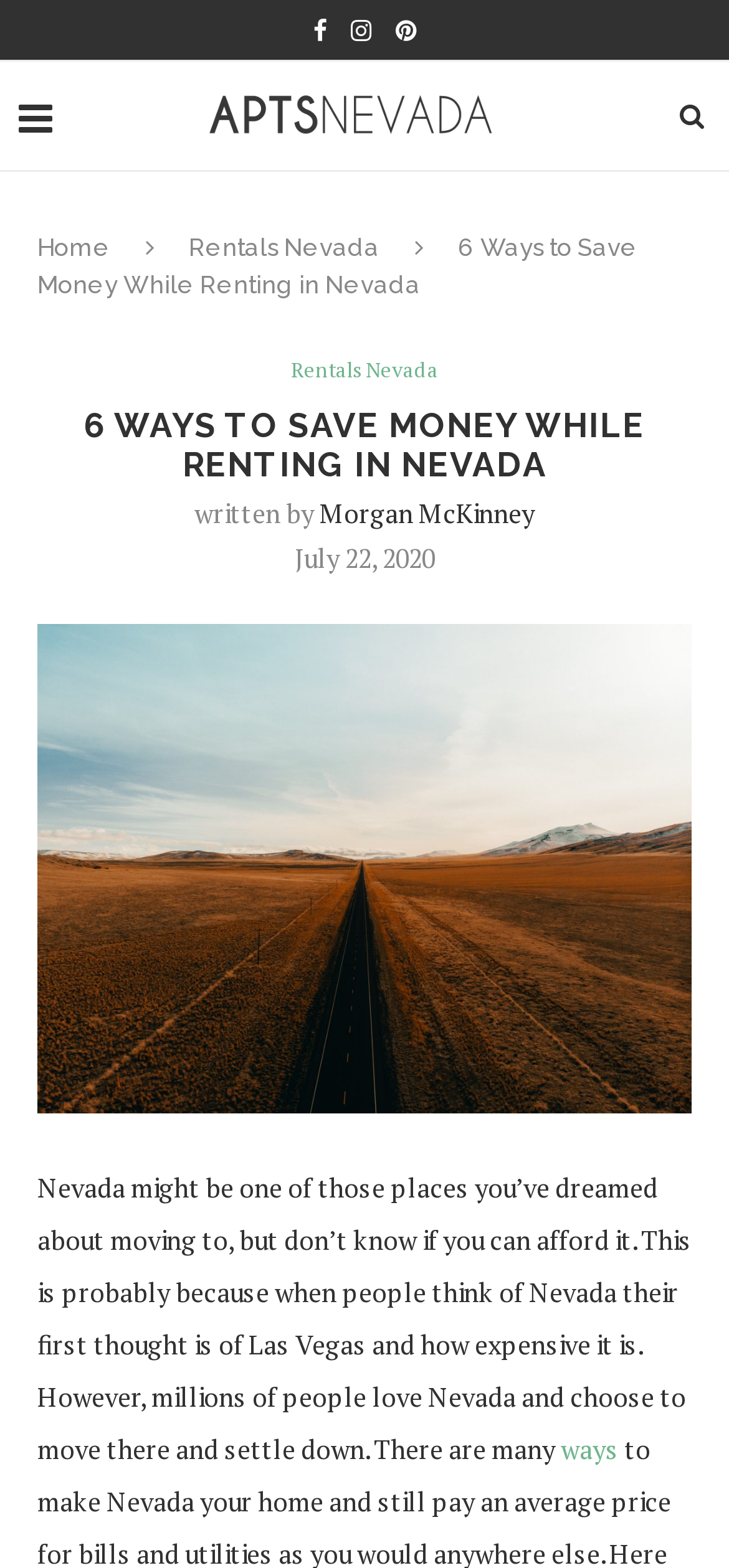How many ways to save money are discussed in the article?
Using the image as a reference, answer the question in detail.

The number of ways to save money discussed in the article can be inferred from the heading '6 WAYS TO SAVE MONEY WHILE RENTING IN NEVADA', which indicates that the article will discuss six ways to save money.